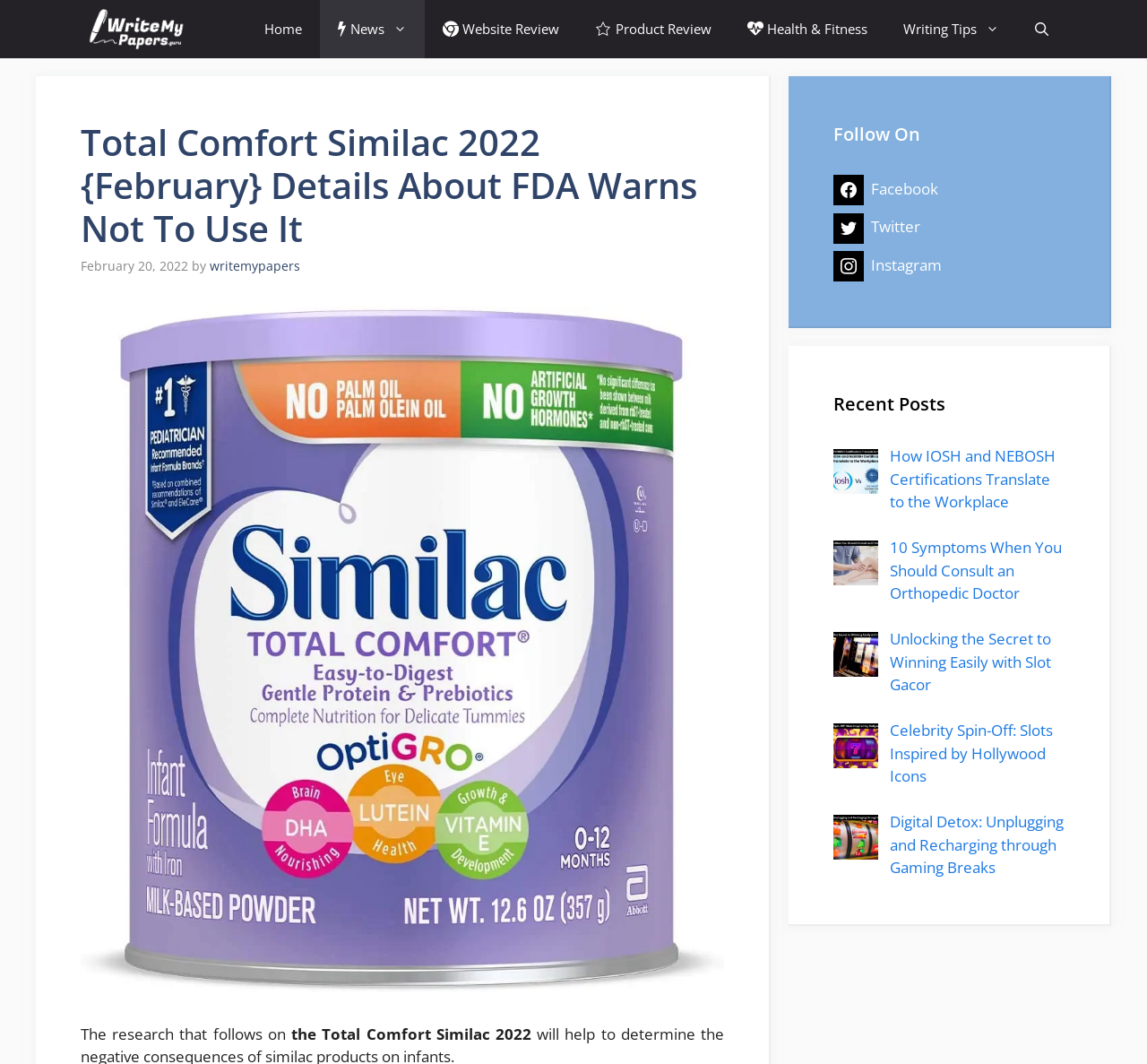How many social media links are there?
Analyze the image and provide a thorough answer to the question.

There are three social media links, namely Facebook, Twitter, and Instagram, which can be found in the 'Follow On' section.